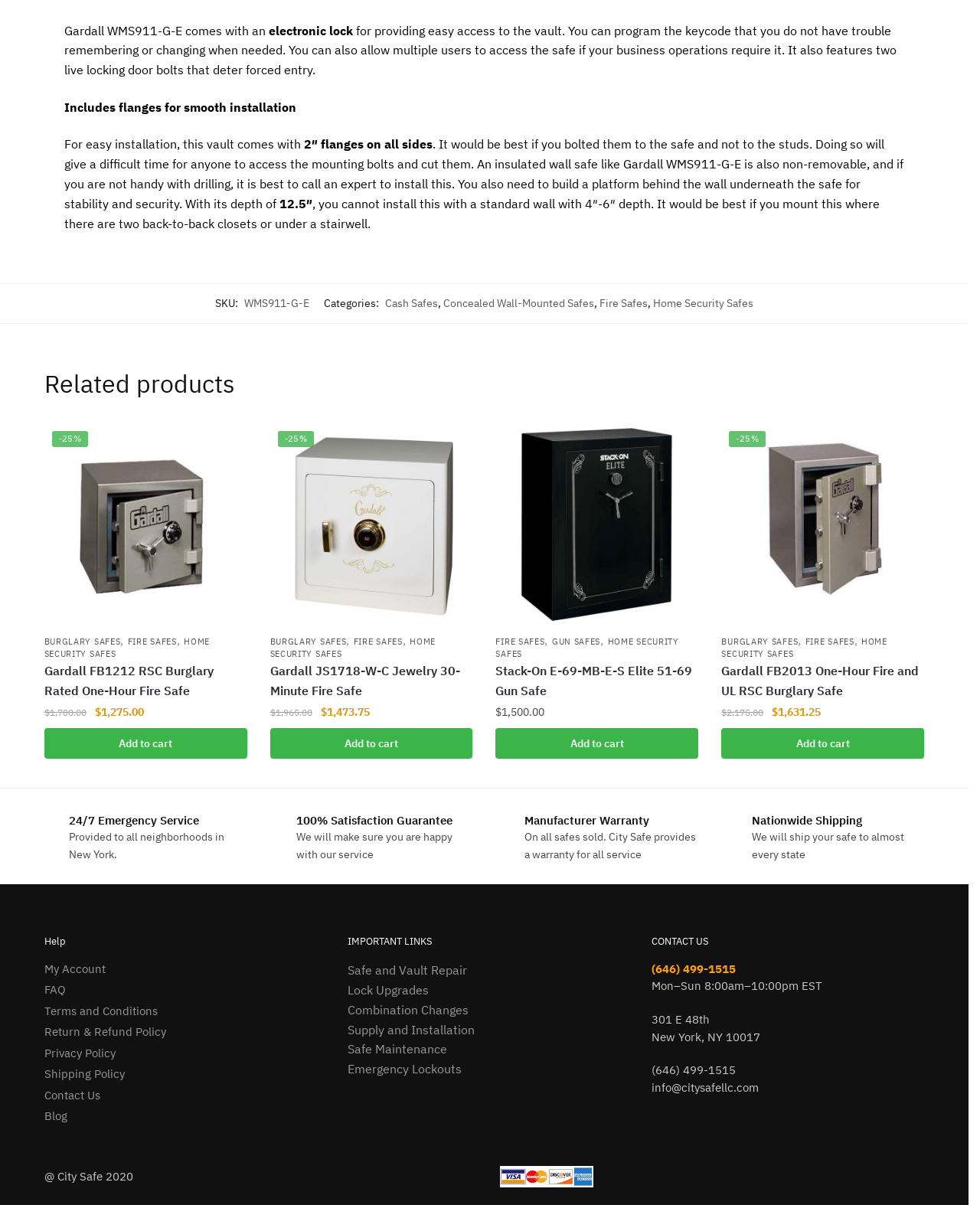What is the product name of the safe? Please answer the question using a single word or phrase based on the image.

Gardall WMS911-G-E